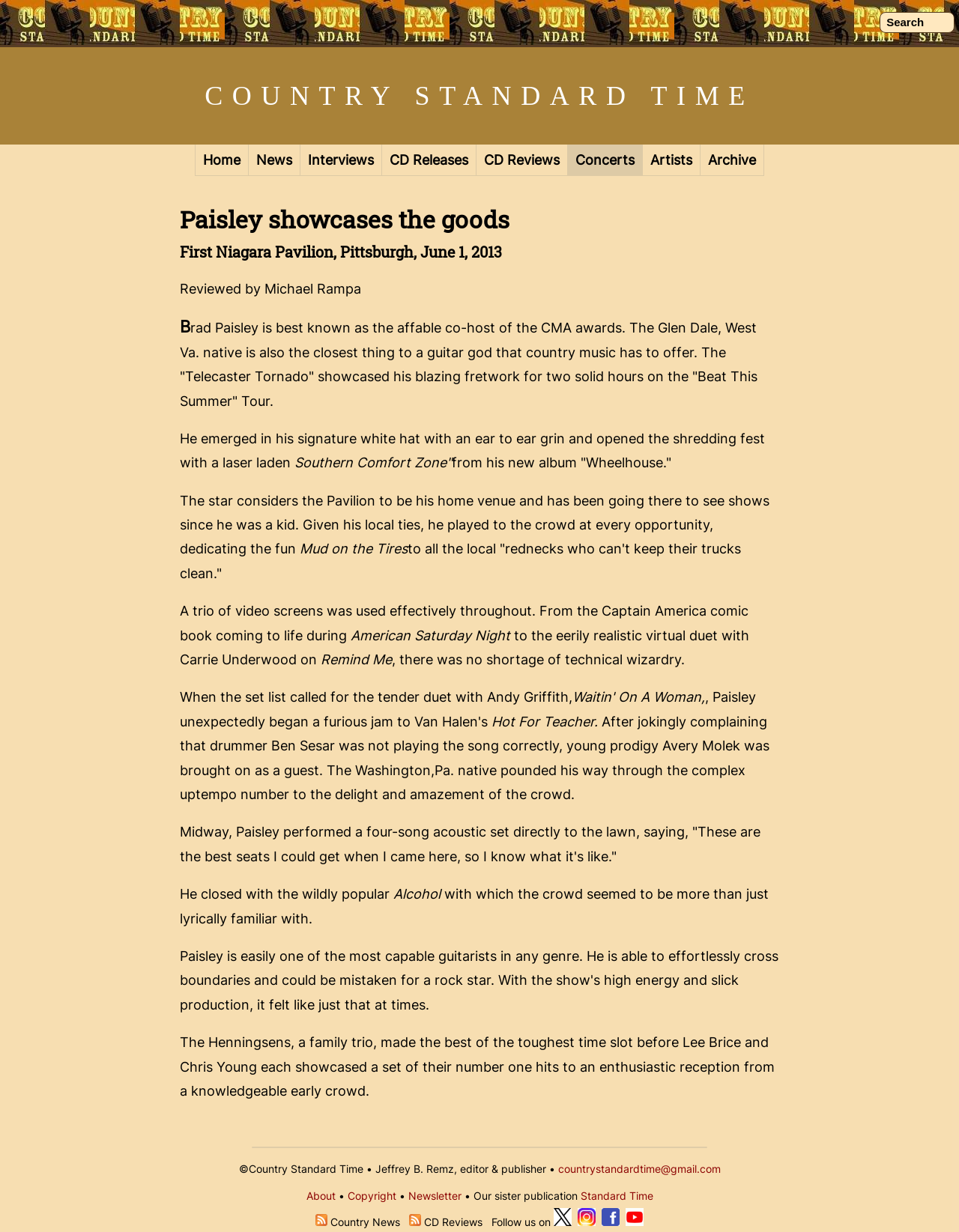Please give a succinct answer using a single word or phrase:
What is the name of the concert venue?

First Niagara Pavilion